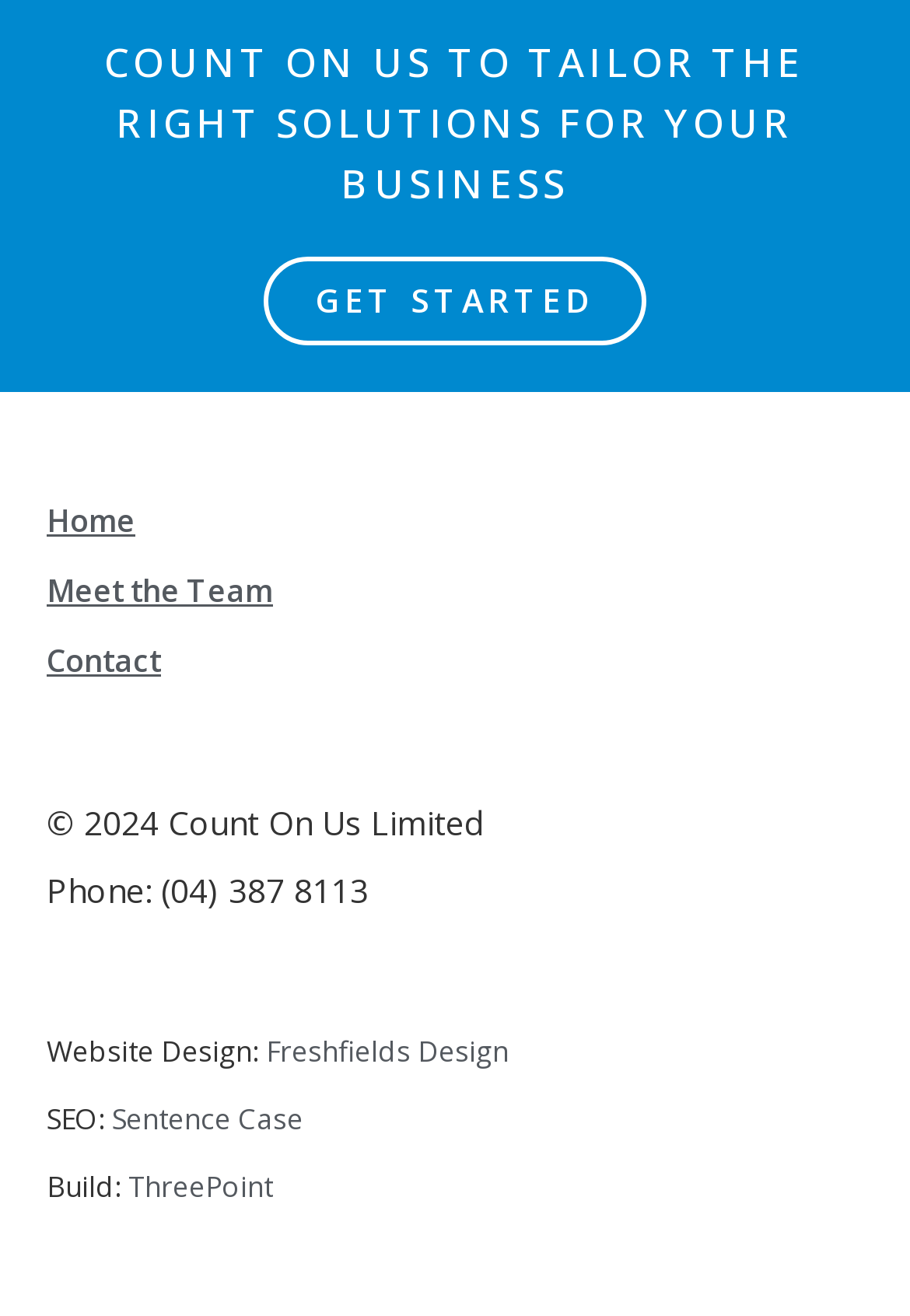What is the company's phone number?
Use the image to answer the question with a single word or phrase.

(04) 387 8113